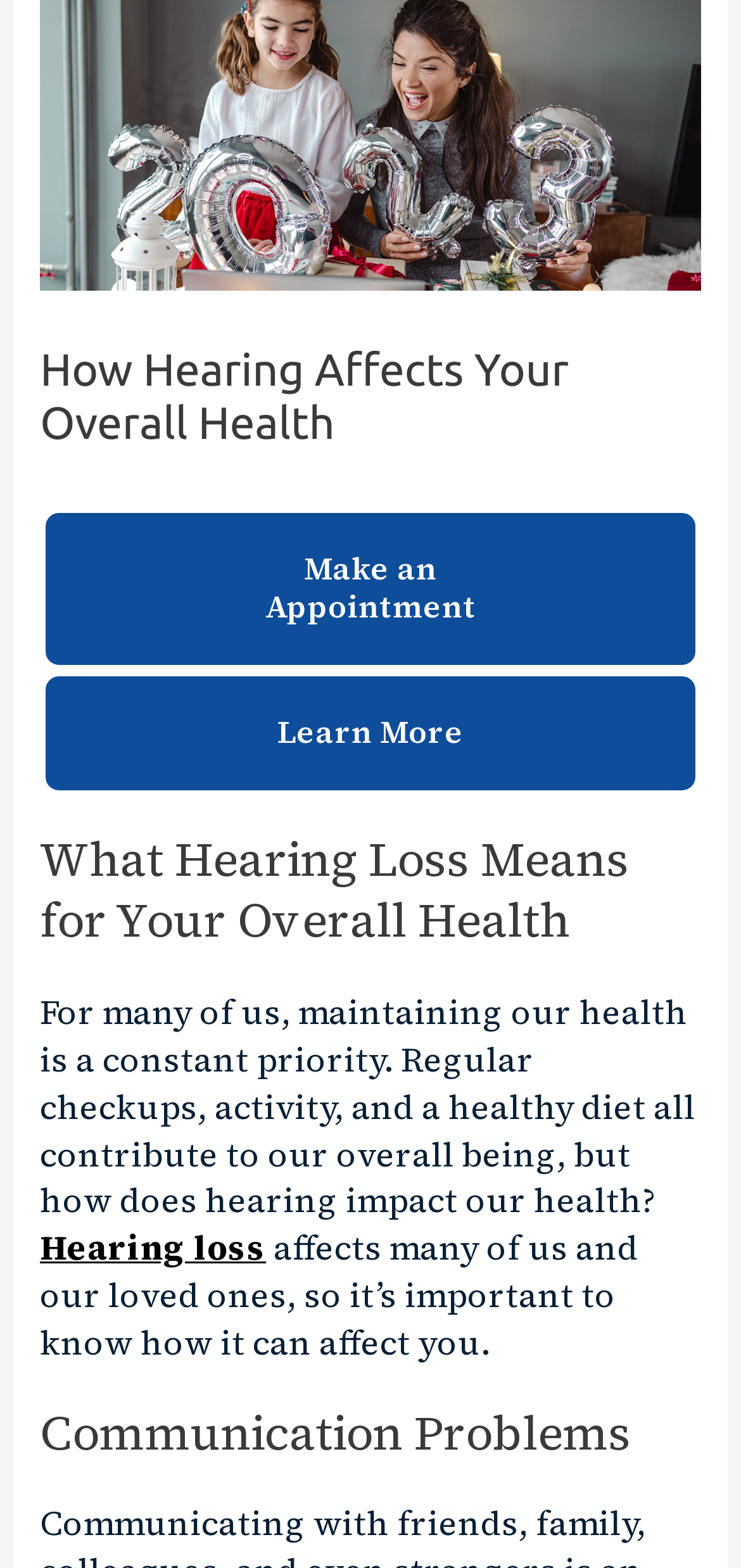Find the bounding box coordinates for the HTML element described as: "Hearing loss". The coordinates should consist of four float values between 0 and 1, i.e., [left, top, right, bottom].

[0.054, 0.782, 0.359, 0.811]